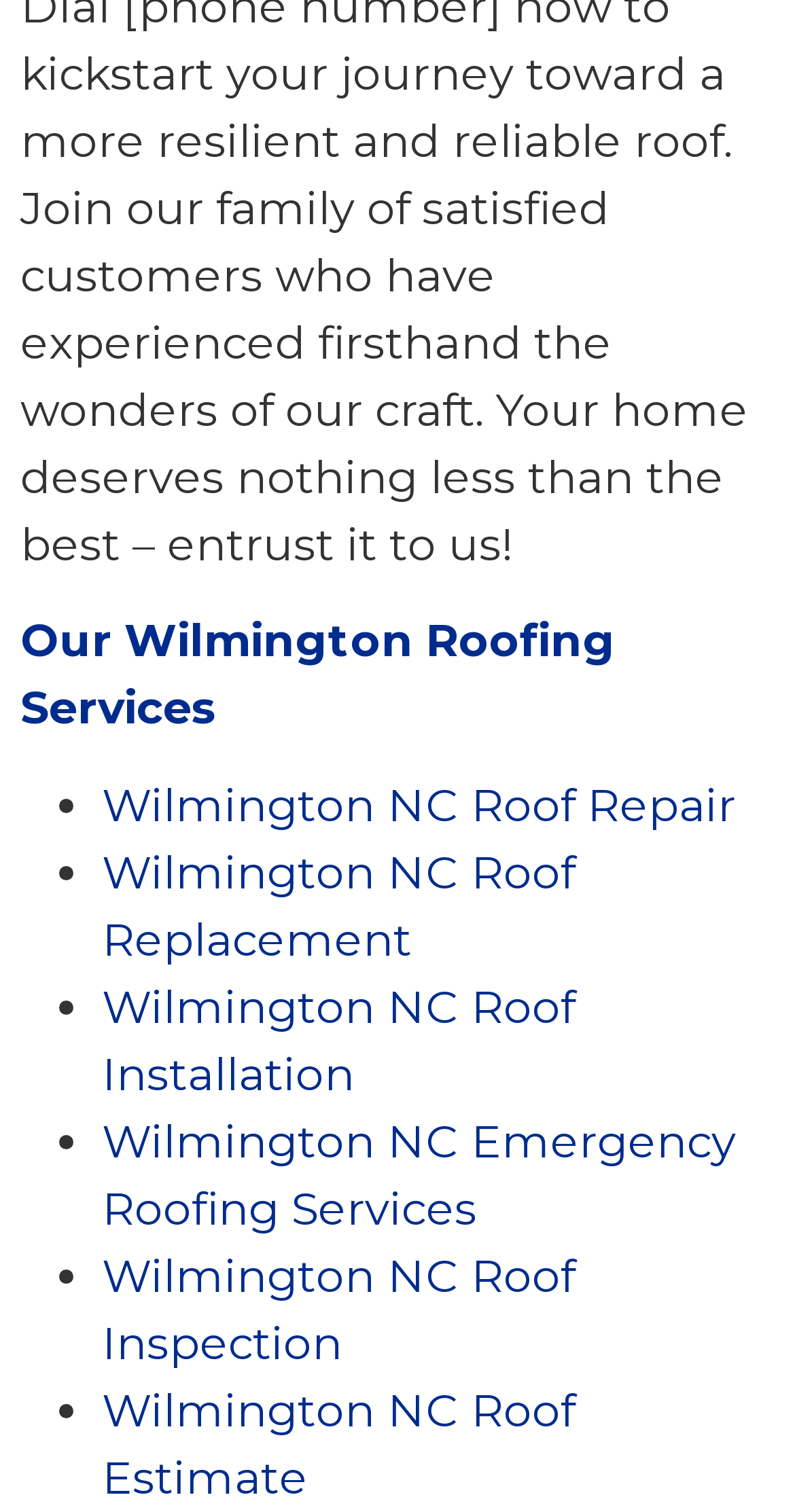Please predict the bounding box coordinates (top-left x, top-left y, bottom-right x, bottom-right y) for the UI element in the screenshot that fits the description: Wilmington NC Emergency Roofing Services

[0.128, 0.737, 0.926, 0.818]